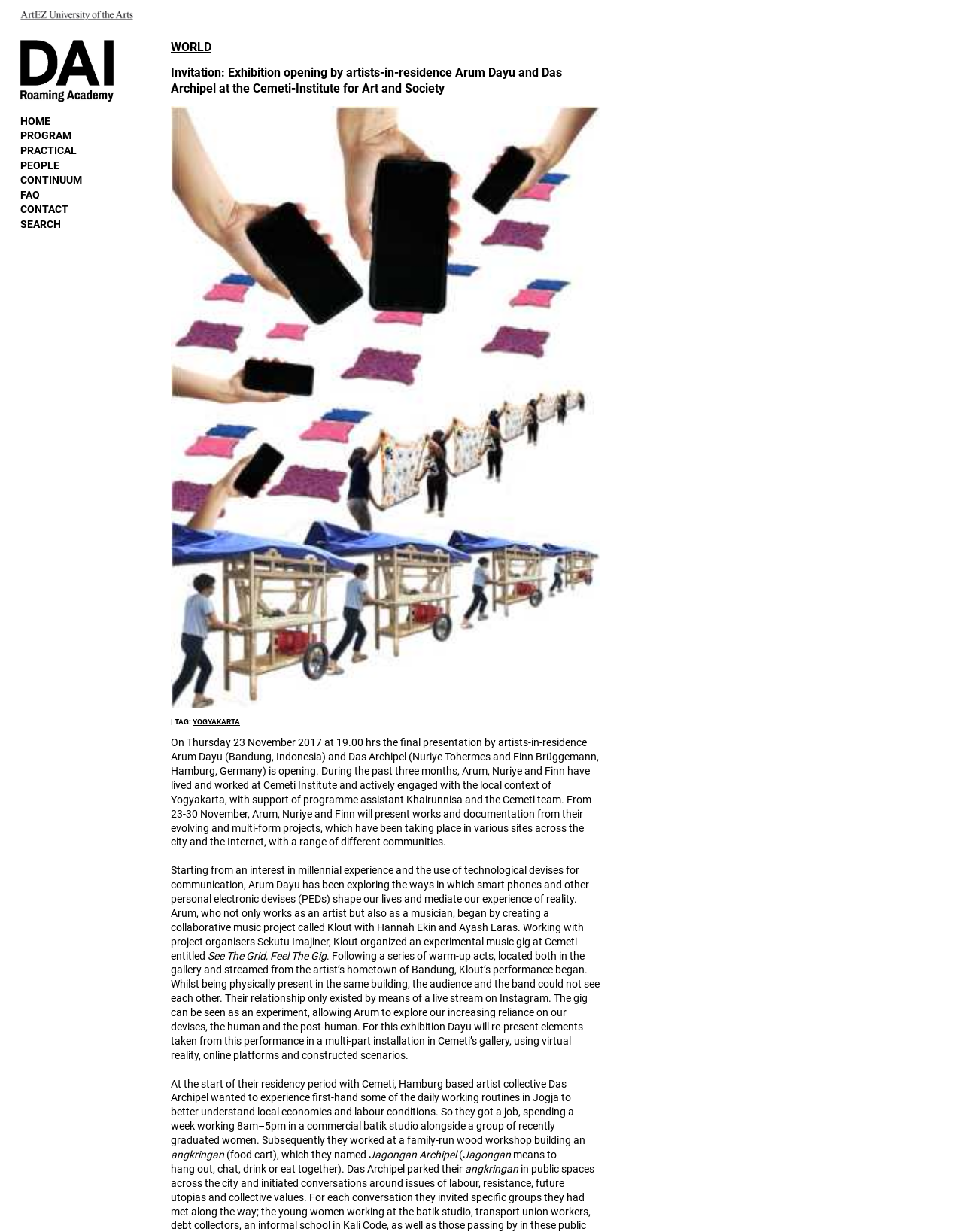Generate a thorough caption detailing the webpage content.

The webpage appears to be an invitation to an exhibition opening by artists-in-residence Arum Dayu and Das Archipel at the Cemeti-Institute for Art and Society. At the top left corner, there is a small image and a link, followed by the DAI logo and a link. Below these, there are several headings, including "HOME", "PROGRAM", "PRACTICAL", "PEOPLE", "CONTINUUM", "FAQ", "CONTACT", and "SEARCH", each with a corresponding link.

To the right of these headings, there is a larger heading that reads "Invitation: Exhibition opening by artists-in-residence Arum Dayu and Das Archipel at the Cemeti-Institute for Art and Society". Below this, there is a link to the exhibition opening, accompanied by a large image.

The main content of the webpage is a text description of the exhibition, which is divided into two sections. The first section describes Arum Dayu's project, which explores the impact of smartphones and personal electronic devices on our lives and experience of reality. The text explains that Arum created a collaborative music project called Klout, which organized an experimental music gig at Cemeti. The performance was streamed live on Instagram, and the audience and band could not see each other. The exhibition will feature a multi-part installation that re-presents elements from this performance.

The second section describes Das Archipel's project, which involved experiencing daily working routines in Jogja to understand local economies and labor conditions. The artists worked in a commercial batik studio and a family-run wood workshop, and subsequently built a food cart, which they named "Jagongan Archipel". The exhibition will feature their work from these experiences.

Throughout the webpage, there are several static text elements, including a vertical line, the word "TAG:", and the date and time of the exhibition opening.